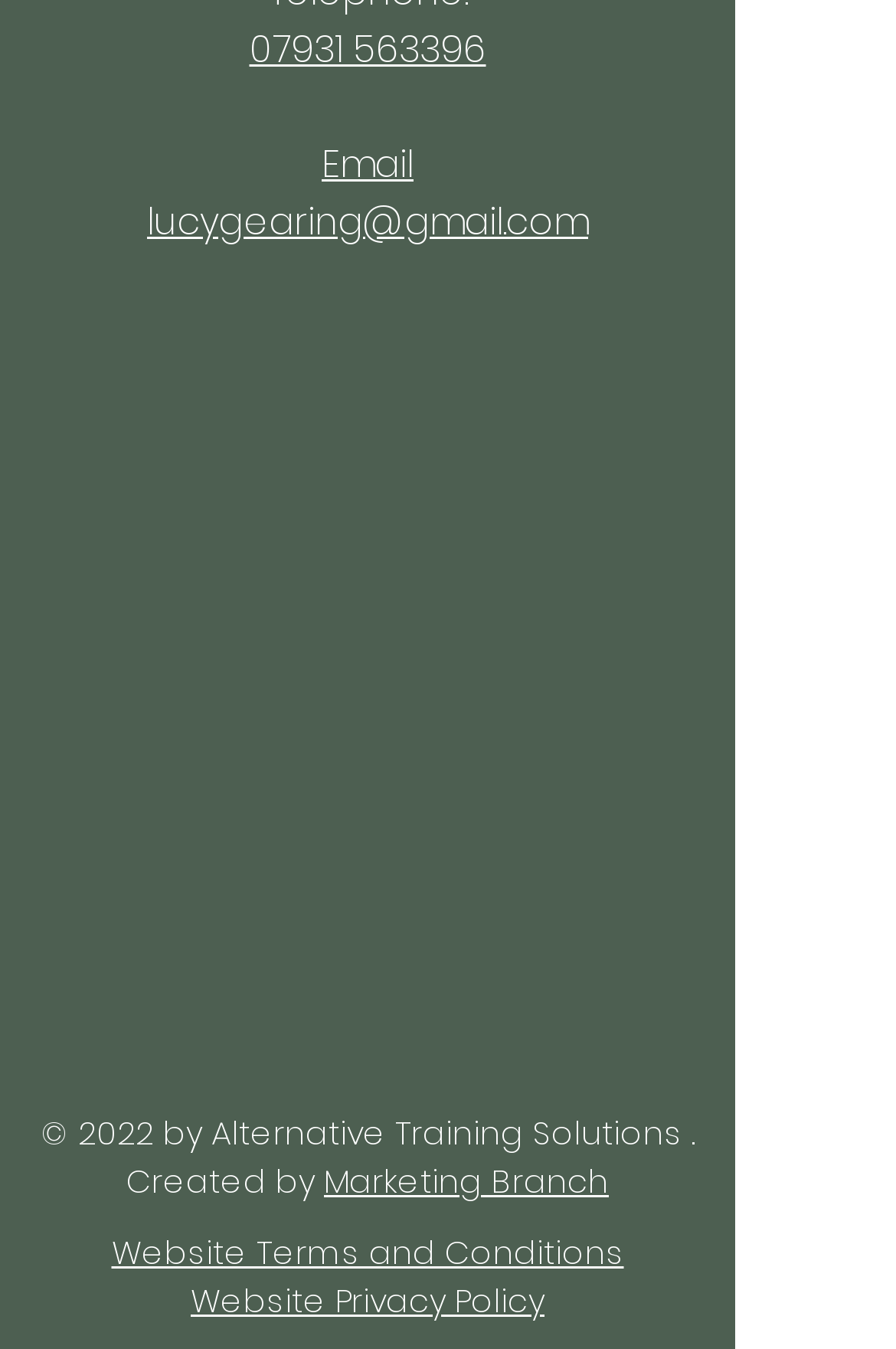Please determine the bounding box coordinates for the UI element described as: "parent_node: Subscribe Now".

[0.0, 0.377, 0.821, 0.785]